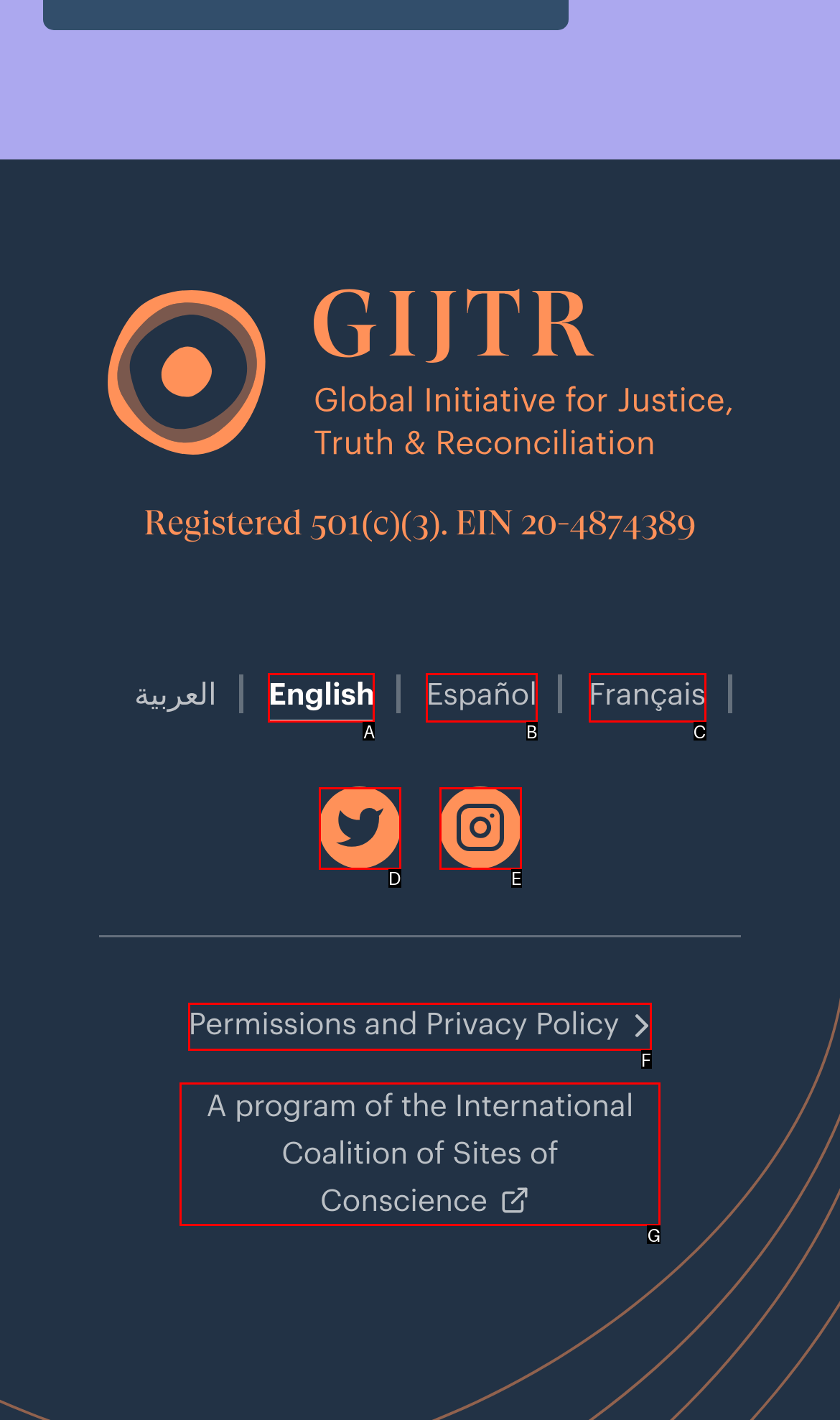Which option corresponds to the following element description: Permissions and Privacy Policy?
Please provide the letter of the correct choice.

F